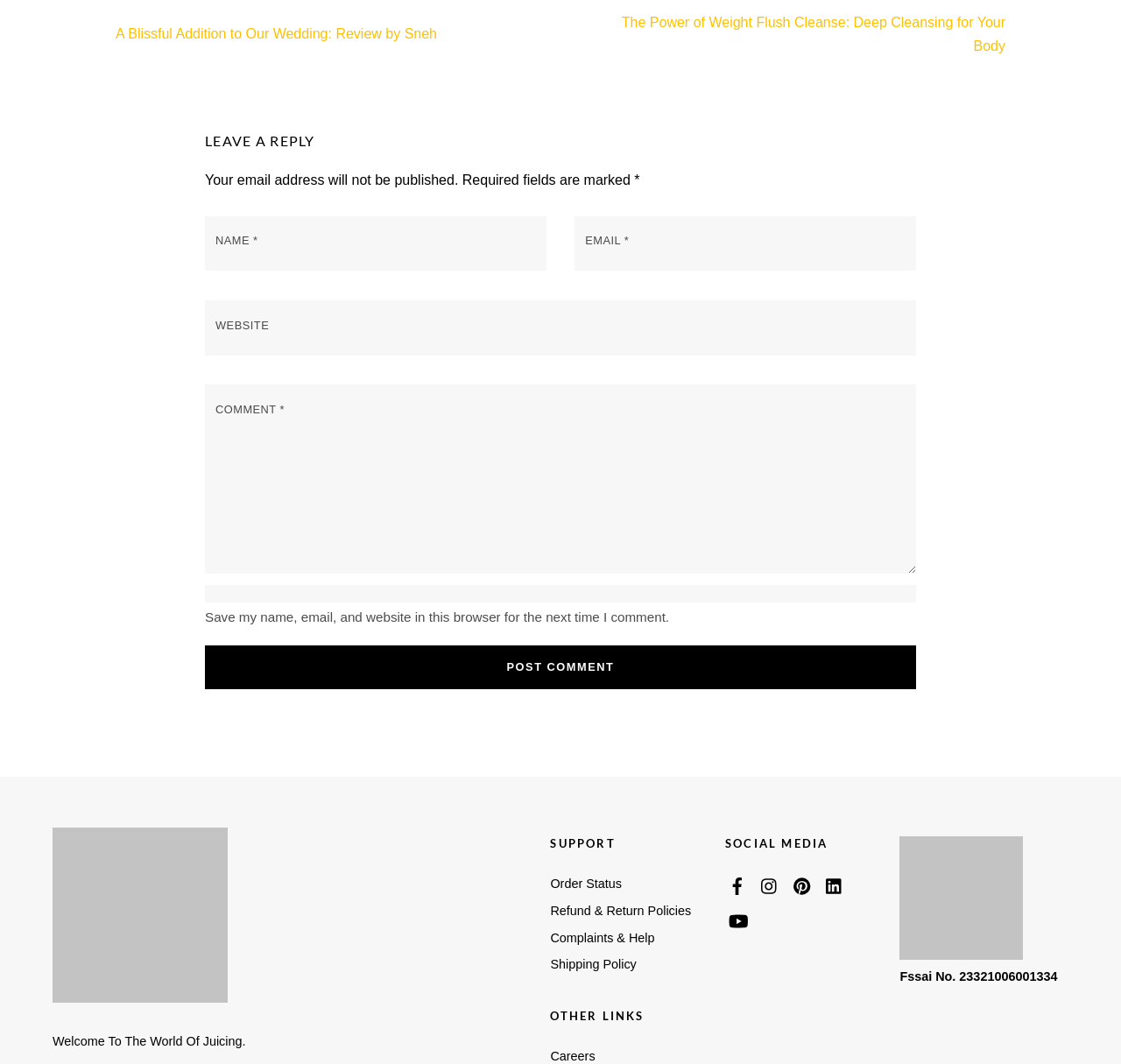Please identify the bounding box coordinates of the area that needs to be clicked to fulfill the following instruction: "Visit Juice Cult."

[0.047, 0.928, 0.203, 0.945]